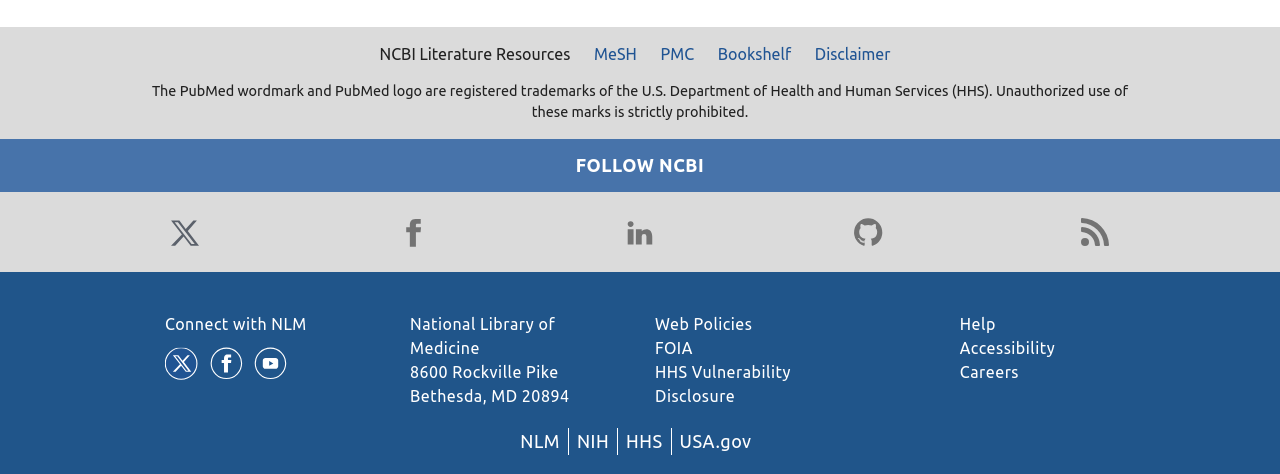Please answer the following question as detailed as possible based on the image: 
How many links are there in the footer?

I counted the number of link elements located in the footer section of the page, which includes links to Web Policies, FOIA, HHS Vulnerability Disclosure, Help, Accessibility, Careers, NLM, NIH, HHS, and USA.gov. These links are located at various positions in the footer section.